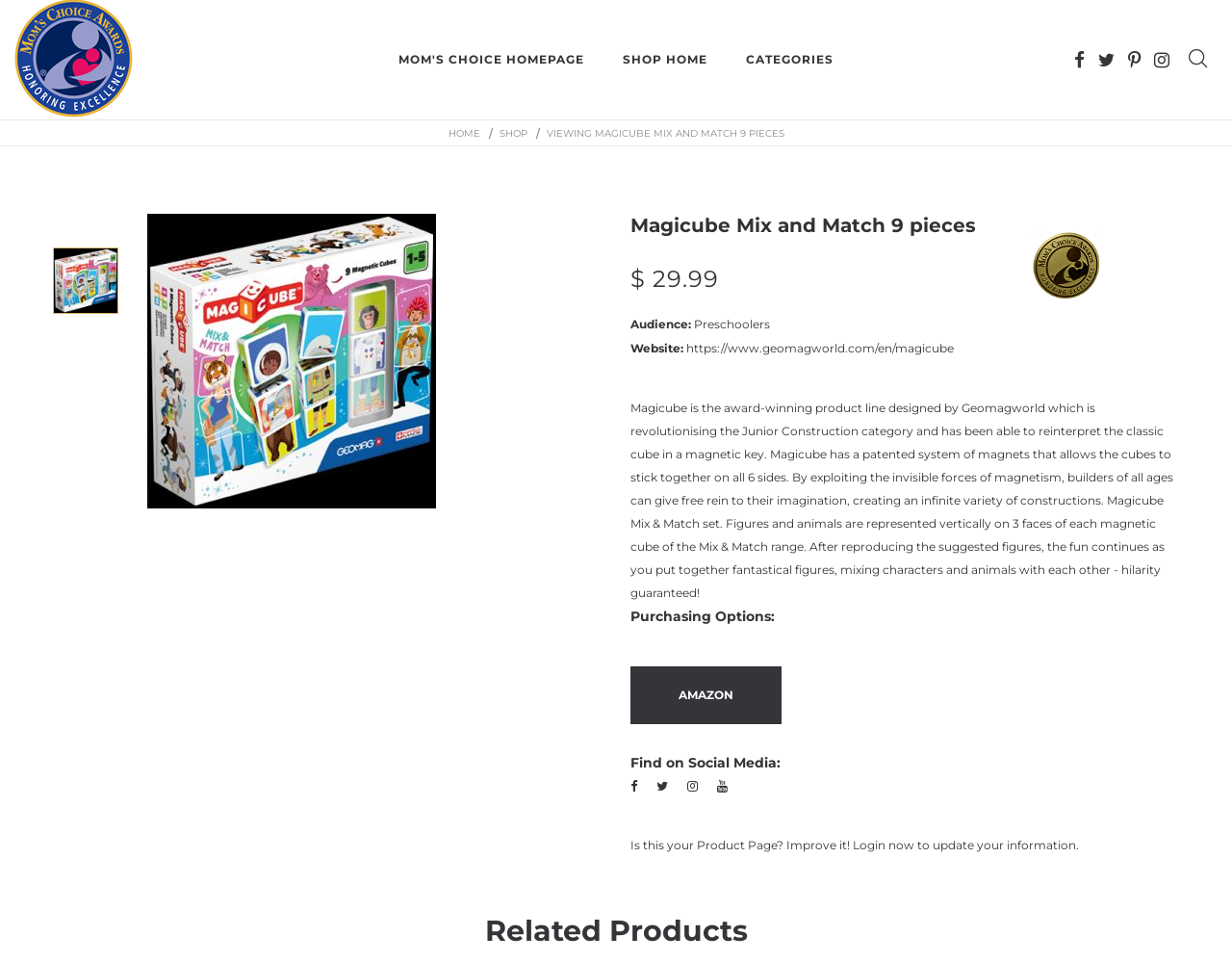Identify the bounding box for the UI element that is described as follows: "Amazon".

[0.512, 0.693, 0.634, 0.753]